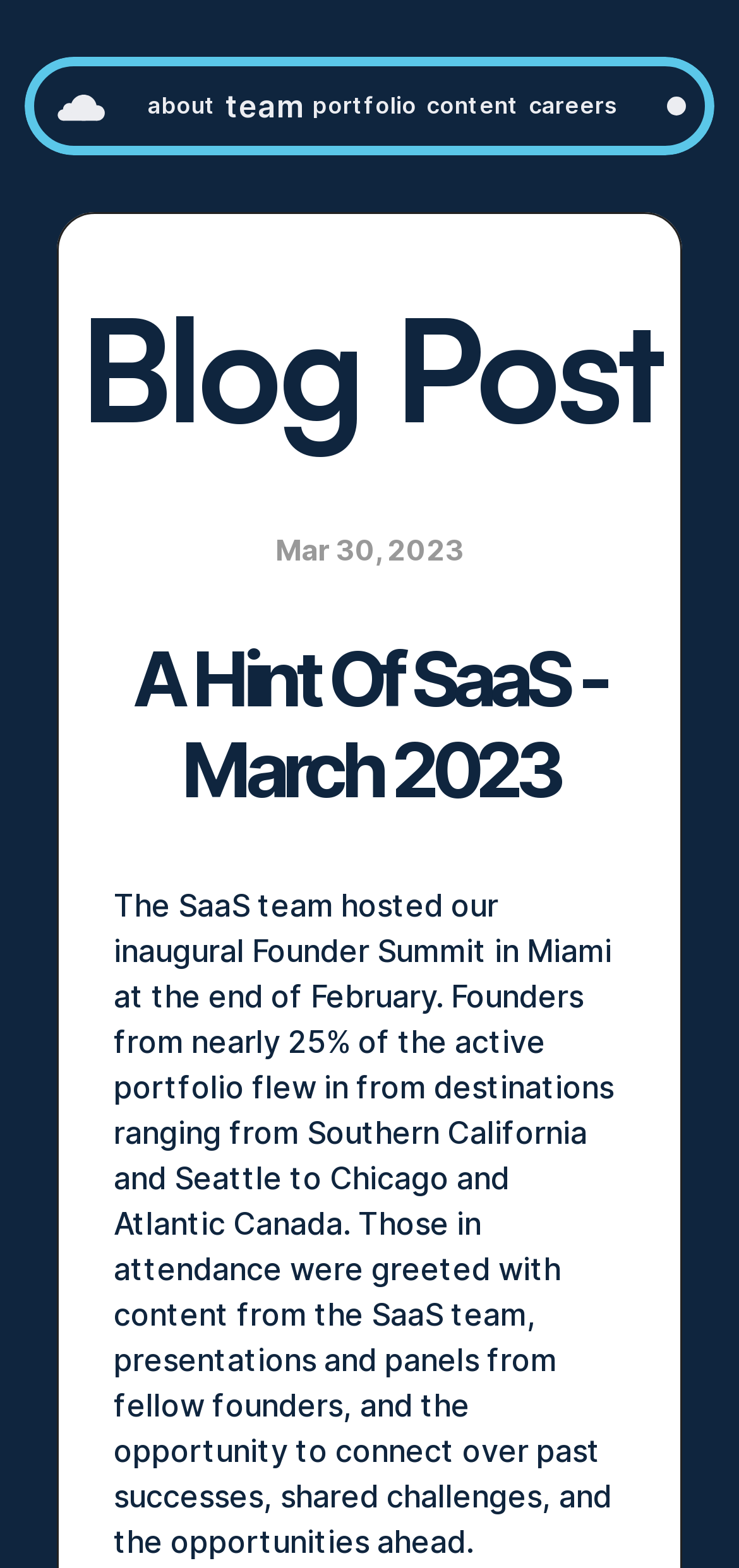Identify the bounding box coordinates for the element you need to click to achieve the following task: "click on team link". The coordinates must be four float values ranging from 0 to 1, formatted as [left, top, right, bottom].

[0.306, 0.056, 0.411, 0.08]